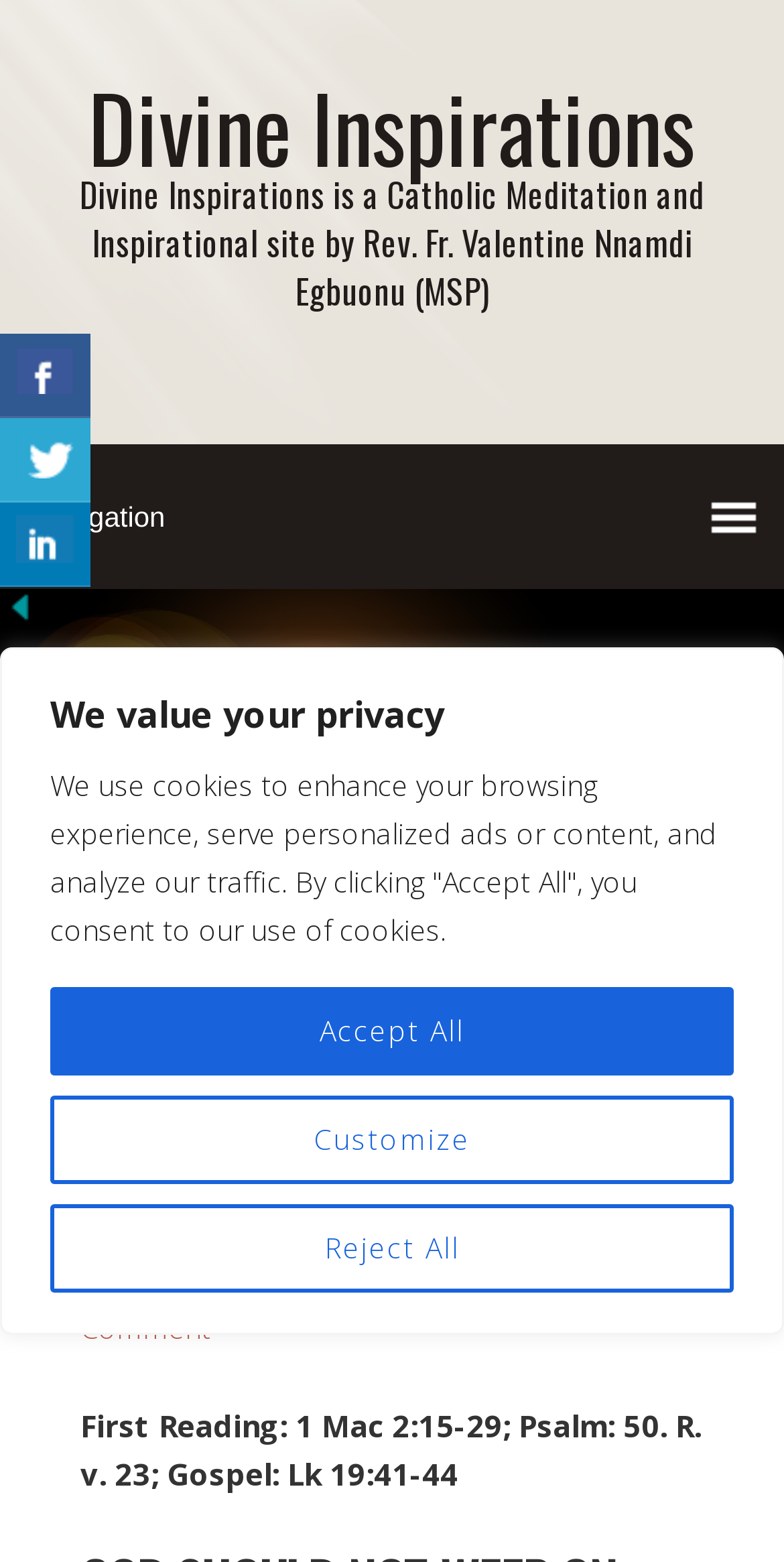Please provide the bounding box coordinates for the element that needs to be clicked to perform the instruction: "Share on Facebook". The coordinates must consist of four float numbers between 0 and 1, formatted as [left, top, right, bottom].

[0.0, 0.214, 0.115, 0.268]